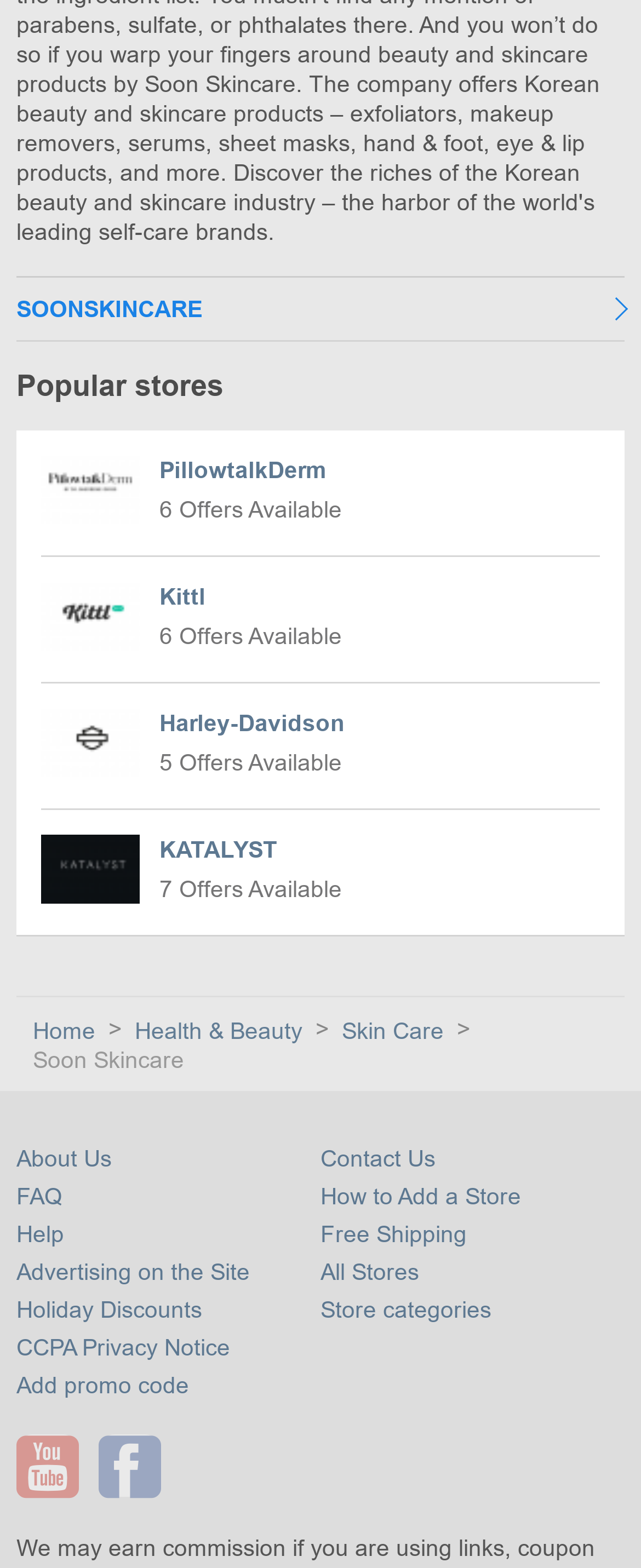Pinpoint the bounding box coordinates of the element to be clicked to execute the instruction: "Get help".

[0.026, 0.779, 0.1, 0.795]